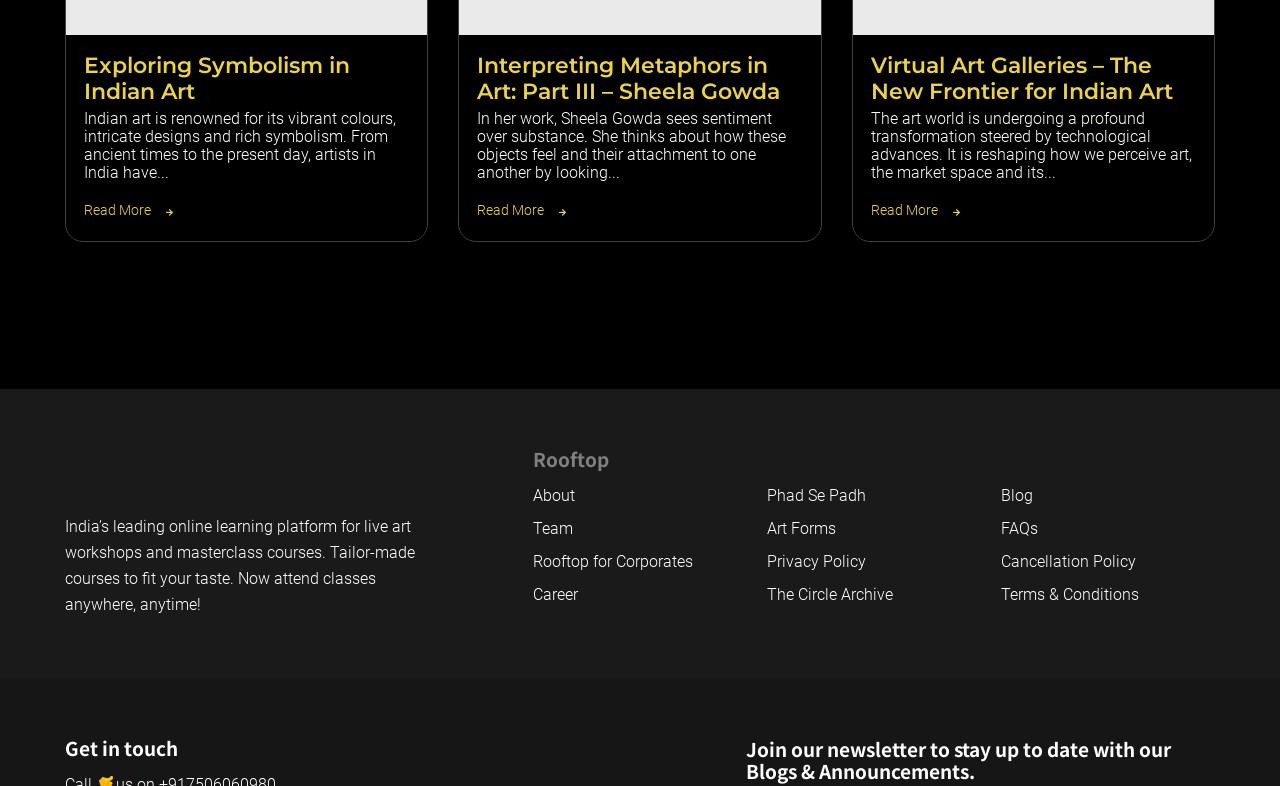Using the webpage screenshot, find the UI element described by Exploring Symbolism in Indian Art. Provide the bounding box coordinates in the format (top-left x, top-left y, bottom-right x, bottom-right y), ensuring all values are floating point numbers between 0 and 1.

[0.066, 0.067, 0.273, 0.134]